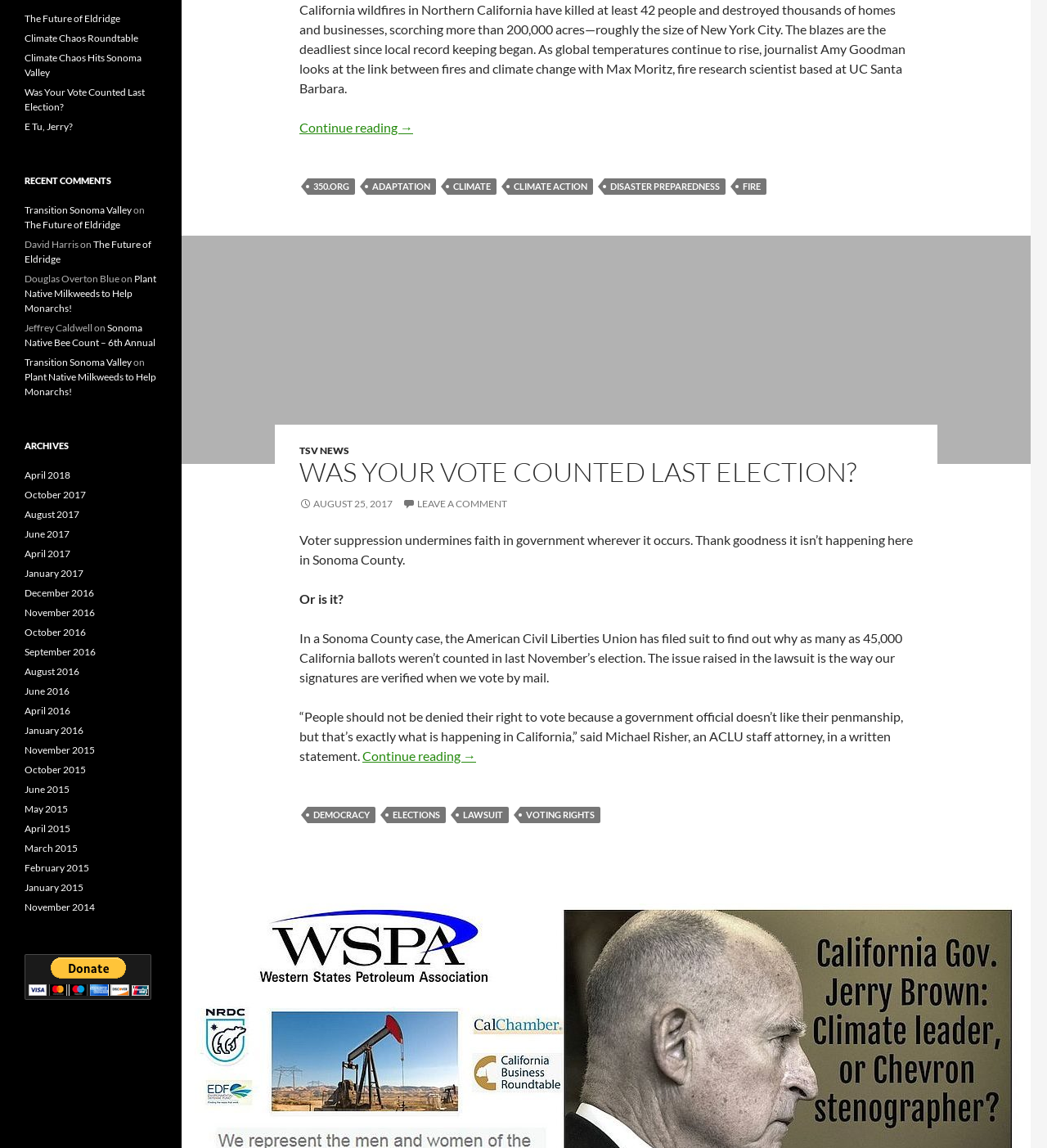What is the topic of the article 'Was Your Vote Counted Last Election?'?
From the details in the image, answer the question comprehensively.

I read the article 'Was Your Vote Counted Last Election?' and found that it discusses voter suppression, specifically the issue of uncounted ballots in California and the lawsuit filed by the American Civil Liberties Union.